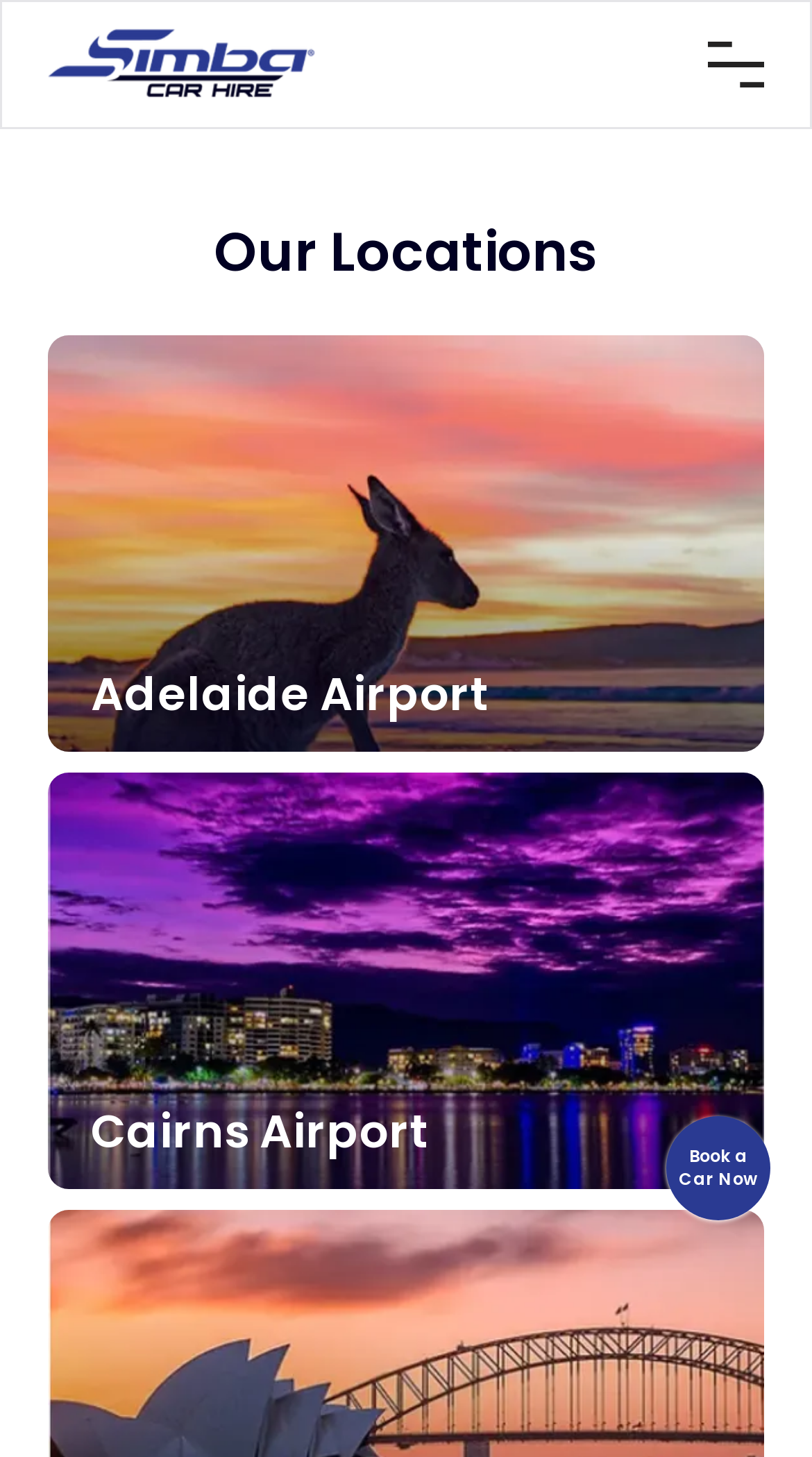Provide an in-depth caption for the contents of the webpage.

The webpage is about Simba Car Hire, a car rental service provider. At the top-left corner, there is a logo of Simba Car Hire, which is an image with a link. Next to the logo, there is a button with no text, but it contains a dropdown menu with links to different locations, including Adelaide Airport and Cairns Airport. 

Below the logo, there is a heading that reads "Our Locations". Under this heading, there are two headings, "Adelaide Airport" and "Cairns Airport", which are positioned side by side. 

On the top-right corner, there is a button that says "Book a Car Now", which is a call-to-action to encourage users to book a car. This button has a popup dialog when clicked.

There is also a large image at the top of the page, covering most of the width, which appears to be a background image or a banner.